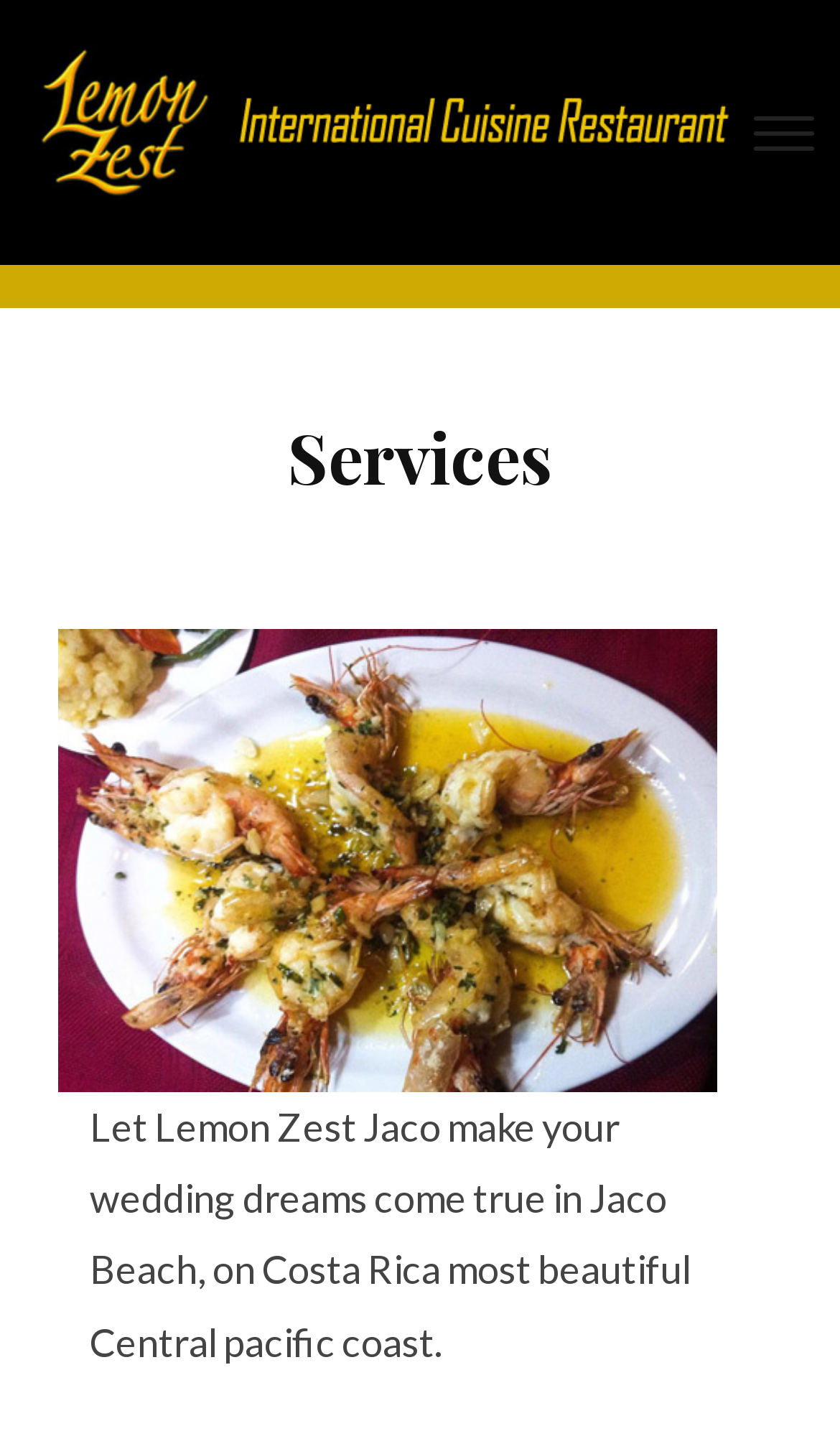What is the theme of the services offered?
From the screenshot, supply a one-word or short-phrase answer.

Wedding